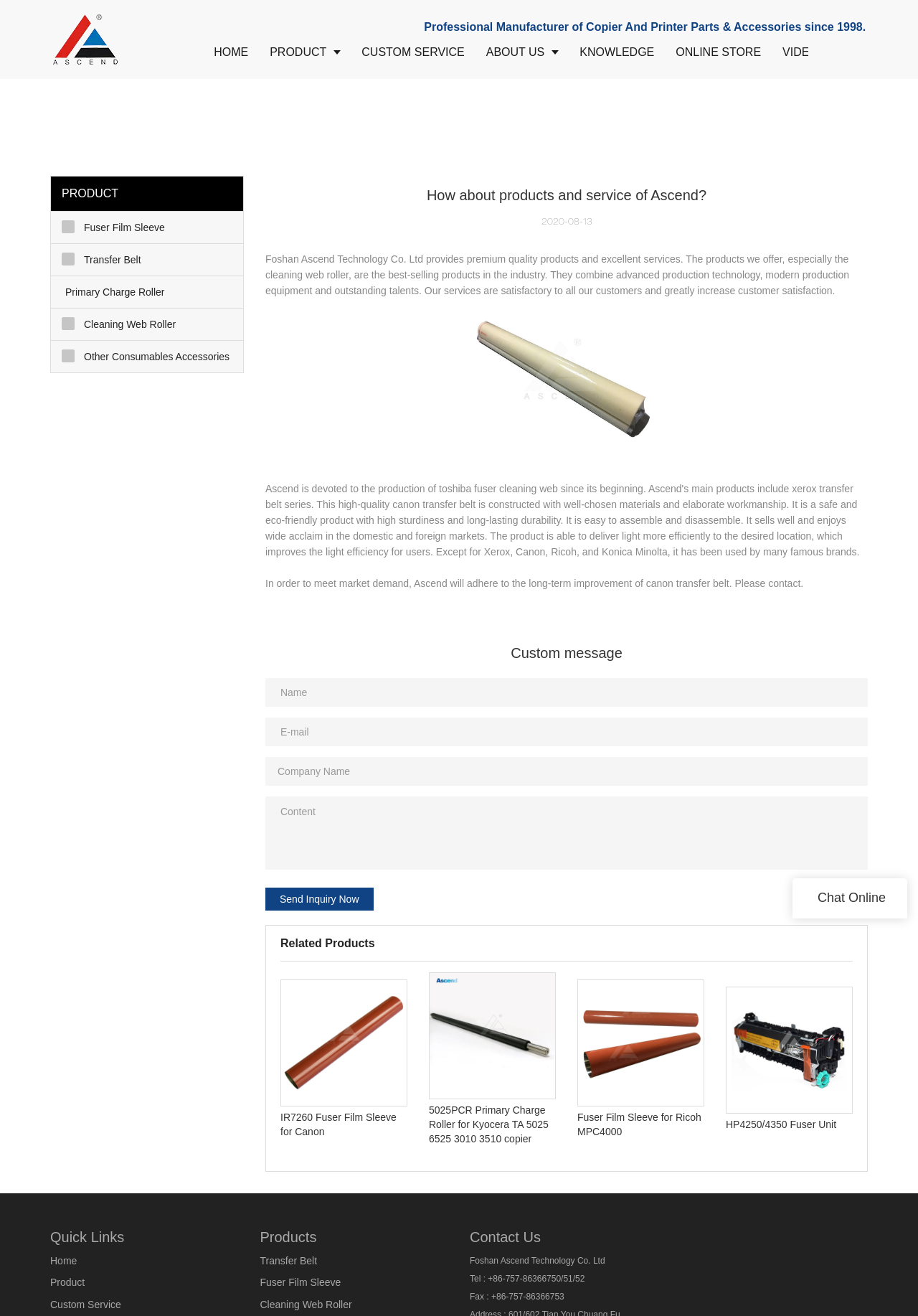Give an extensive and precise description of the webpage.

The webpage is about Foshan Ascend Technology Co. Ltd, a professional manufacturer of copier and printer parts and accessories. At the top, there is a heading that reads "Professional Manufacturer of Copier And Printer Parts & Accessories since 1998." Below this heading, there is a link to the company's homepage, followed by a navigation menu with links to various sections of the website, including "PRODUCT", "CUSTOM SERVICE", "ABOUT US", "KNOWLEDGE", "ONLINE STORE", and "VIDEO".

On the left side of the page, there is a list of product categories, including "Fuser Film Sleeve", "Transfer Belt", "Primary Charge Roller", "Cleaning Web Roller", and "Other Consumables Accessories". Each category has a brief description and a link to more information.

In the main content area, there is a section that describes the company's products and services. The text explains that the company provides premium quality products and excellent services, and that their products, especially the cleaning web roller, are the best-selling products in the industry. There is also an image of the company's products.

Below this section, there is a form that allows customers to send an inquiry to the company. The form has fields for name, email, company name, and content, as well as a "Send Inquiry Now" button.

Further down the page, there is a section titled "Related Products" that lists several products, including HP M806 Fuser Film Sleeve, IR7260 Fuser Film Sleeve for Canon, and 5025PCR Primary Charge Roller for Kyocera TA 5025 6525 3010 3510 copier. Each product has a brief description and an image.

At the bottom of the page, there are three columns of links. The first column is titled "Quick Links" and has links to the company's homepage, product page, and custom service page. The second column is titled "Products" and has links to various product categories. The third column is titled "Contact Us" and has the company's contact information, including address, phone number, and fax number.